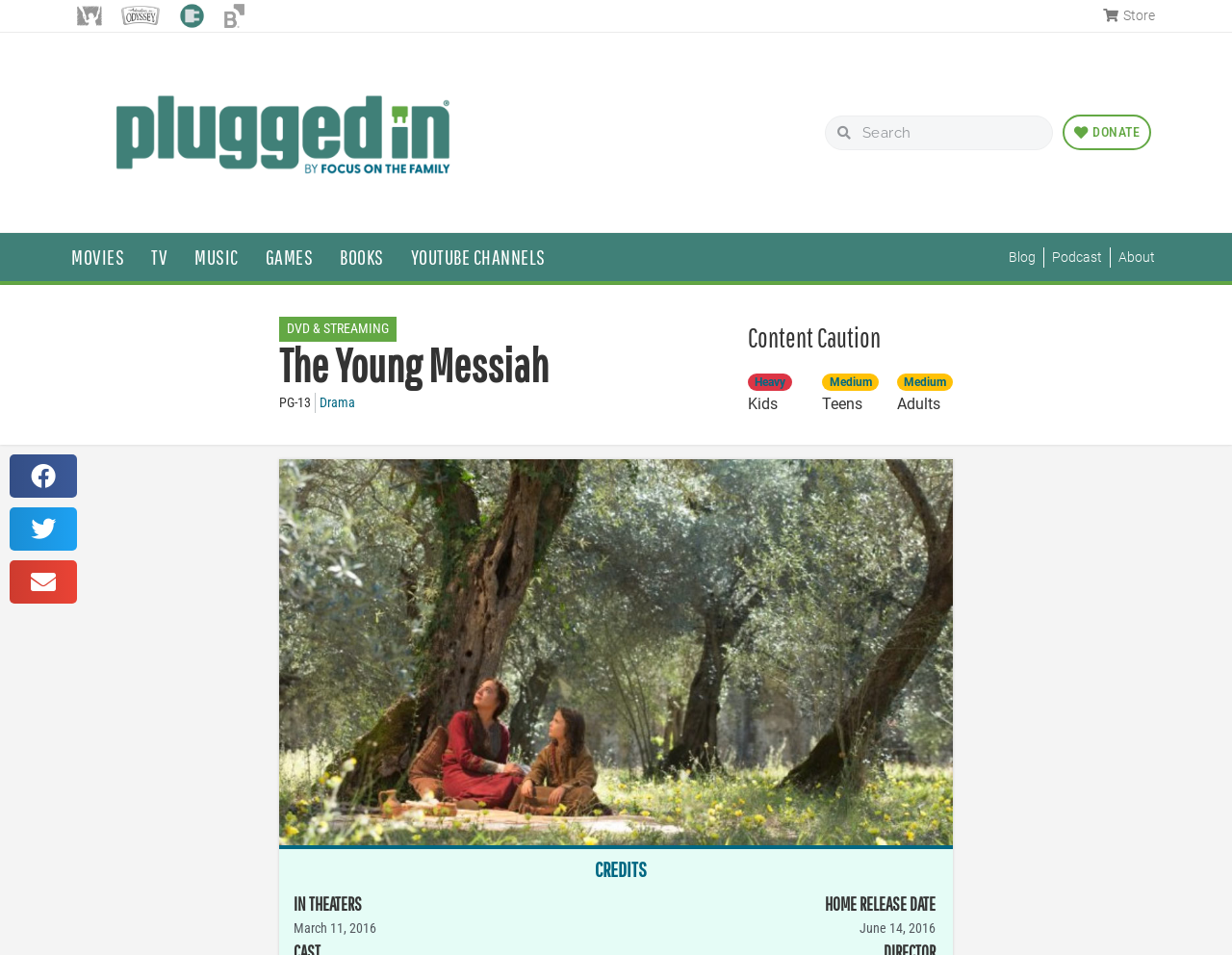Elaborate on the different components and information displayed on the webpage.

The webpage is about a movie review, specifically "The Young Messiah". At the top, there are several links and icons, including a logo for Plugged In by Focus on the Family, a search bar, and links to the store and donation pages. Below these, there are navigation links to different sections of the website, such as movies, TV, music, games, books, and YouTube channels.

The main content of the page is divided into sections. The first section has a heading "The Young Messiah" and provides information about the movie, including its rating, genre, and a brief description. Below this, there is a section titled "Content Caution" that provides guidance on the suitability of the movie for different age groups, with links to more information.

On the left side of the page, there are social media buttons to share the content on Facebook, Twitter, and email. At the bottom of the page, there are sections titled "CREDITS", "IN THEATERS", and "HOME RELEASE DATE", which provide additional information about the movie, including its release dates.

Throughout the page, there are several images, including the logo for Plugged In by Focus on the Family and icons for social media sharing. The overall layout is organized, with clear headings and concise text, making it easy to navigate and find the desired information.